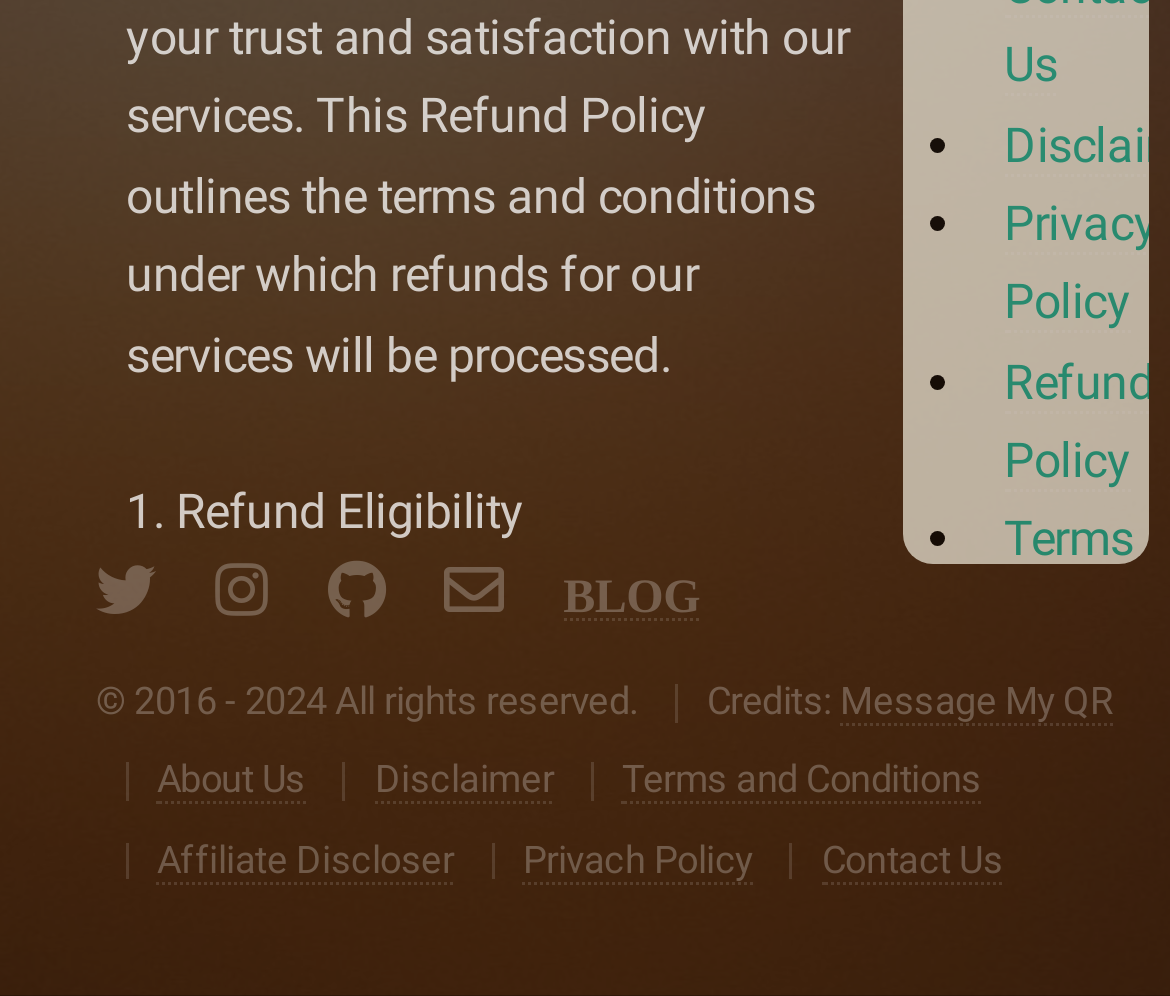Please determine the bounding box coordinates for the UI element described here. Use the format (top-left x, top-left y, bottom-right x, bottom-right y) with values bounded between 0 and 1: Privach Policy

[0.447, 0.839, 0.643, 0.887]